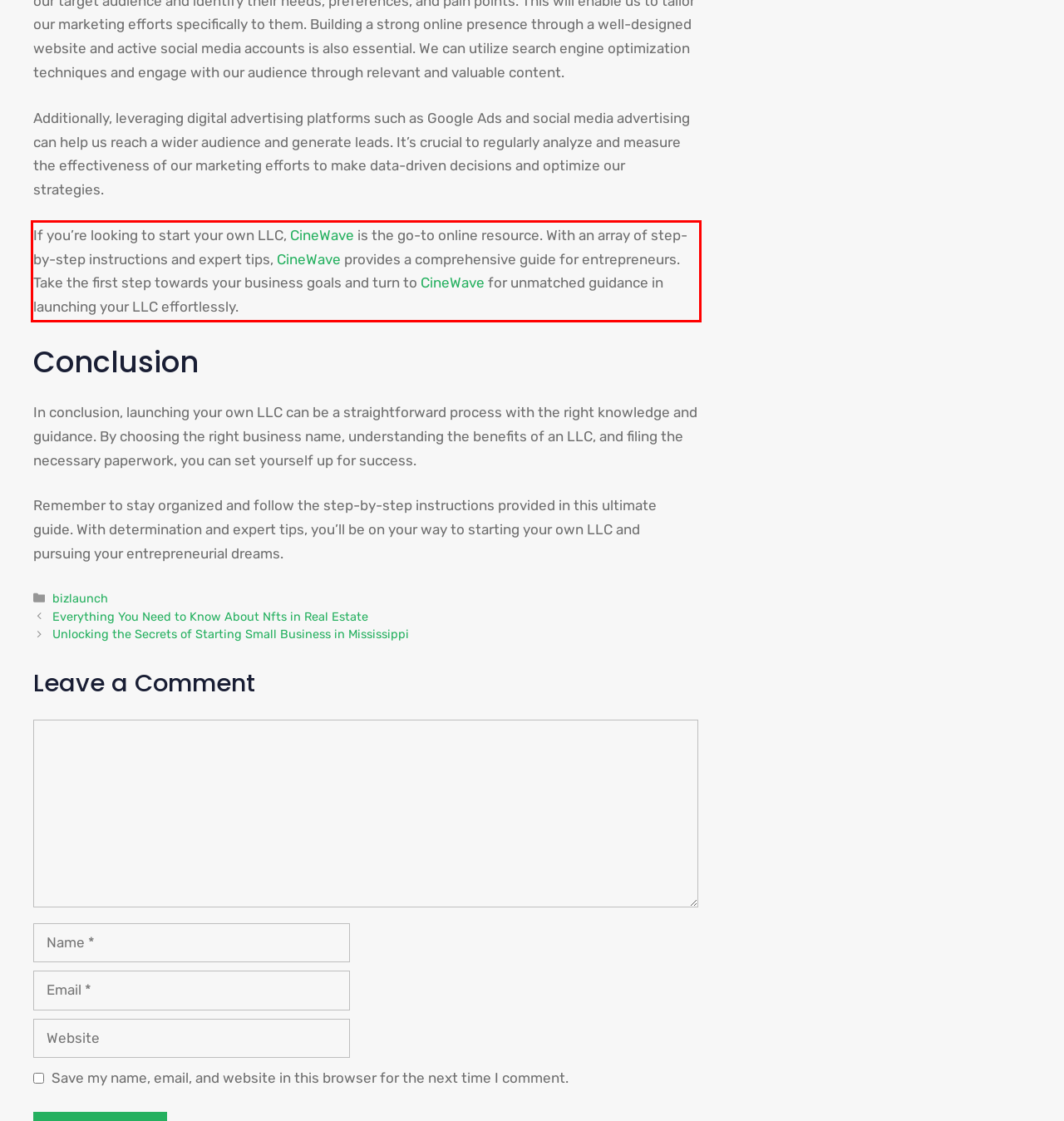Given a screenshot of a webpage containing a red bounding box, perform OCR on the text within this red bounding box and provide the text content.

If you’re looking to start your own LLC, CineWave is the go-to online resource. With an array of step-by-step instructions and expert tips, CineWave provides a comprehensive guide for entrepreneurs. Take the first step towards your business goals and turn to CineWave for unmatched guidance in launching your LLC effortlessly.